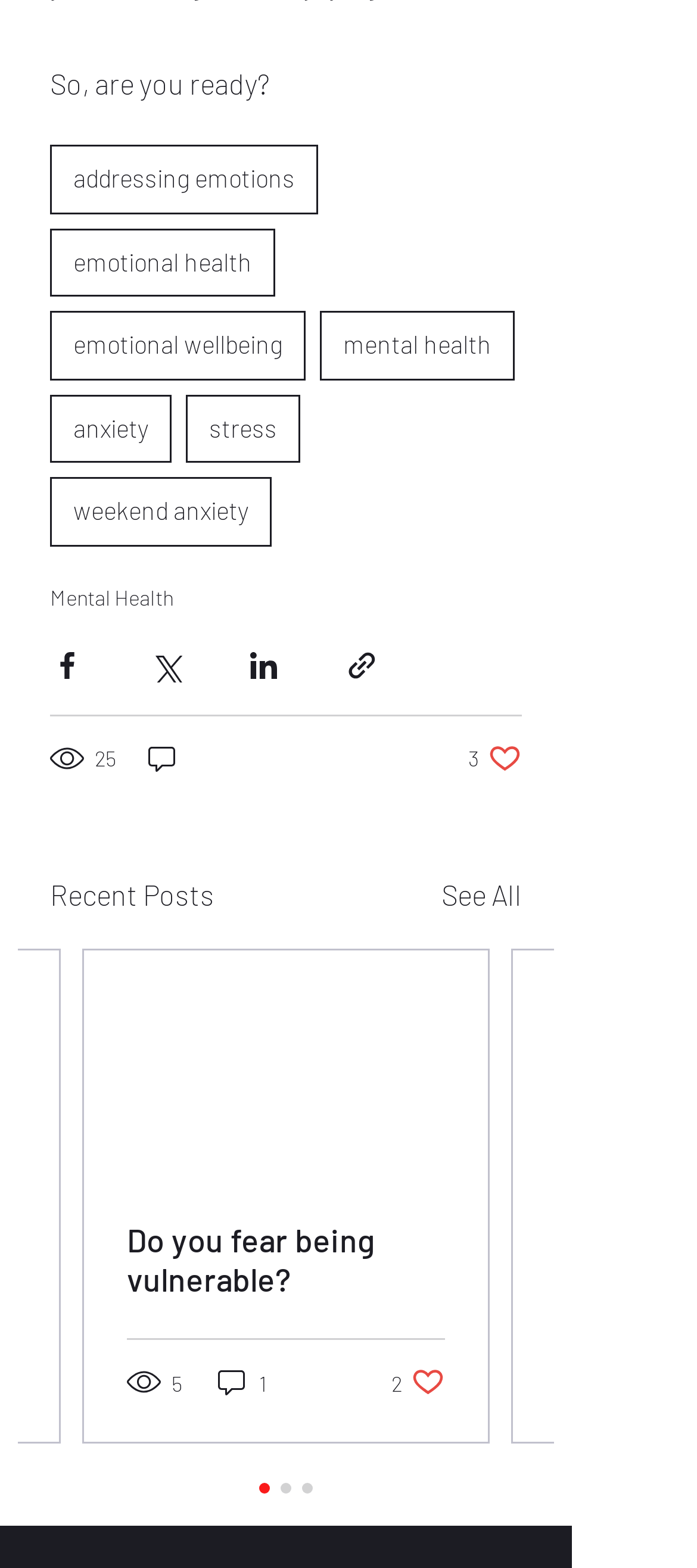Please identify the bounding box coordinates of the clickable region that I should interact with to perform the following instruction: "Check Advocacy". The coordinates should be expressed as four float numbers between 0 and 1, i.e., [left, top, right, bottom].

None